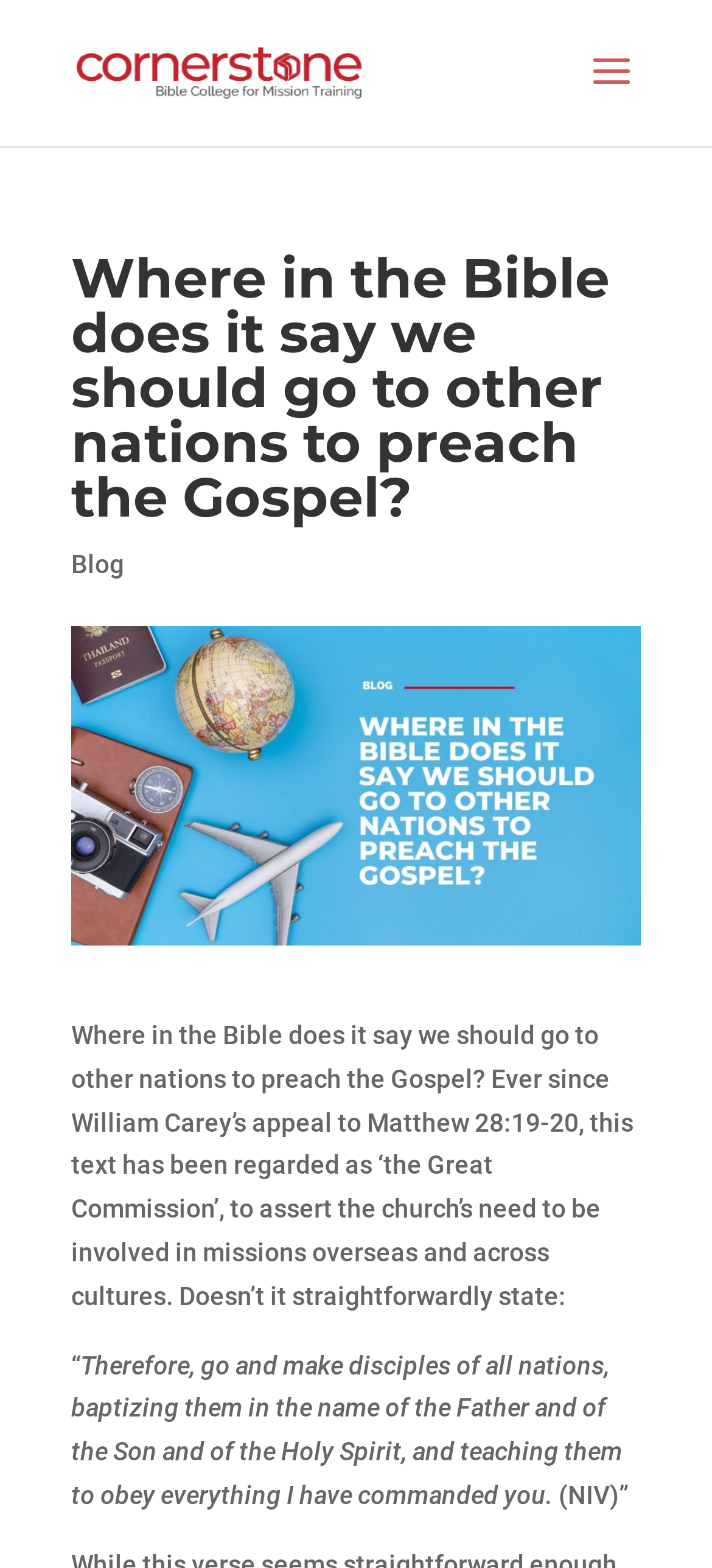Provide a short, one-word or phrase answer to the question below:
What is the name of the person mentioned?

William Carey